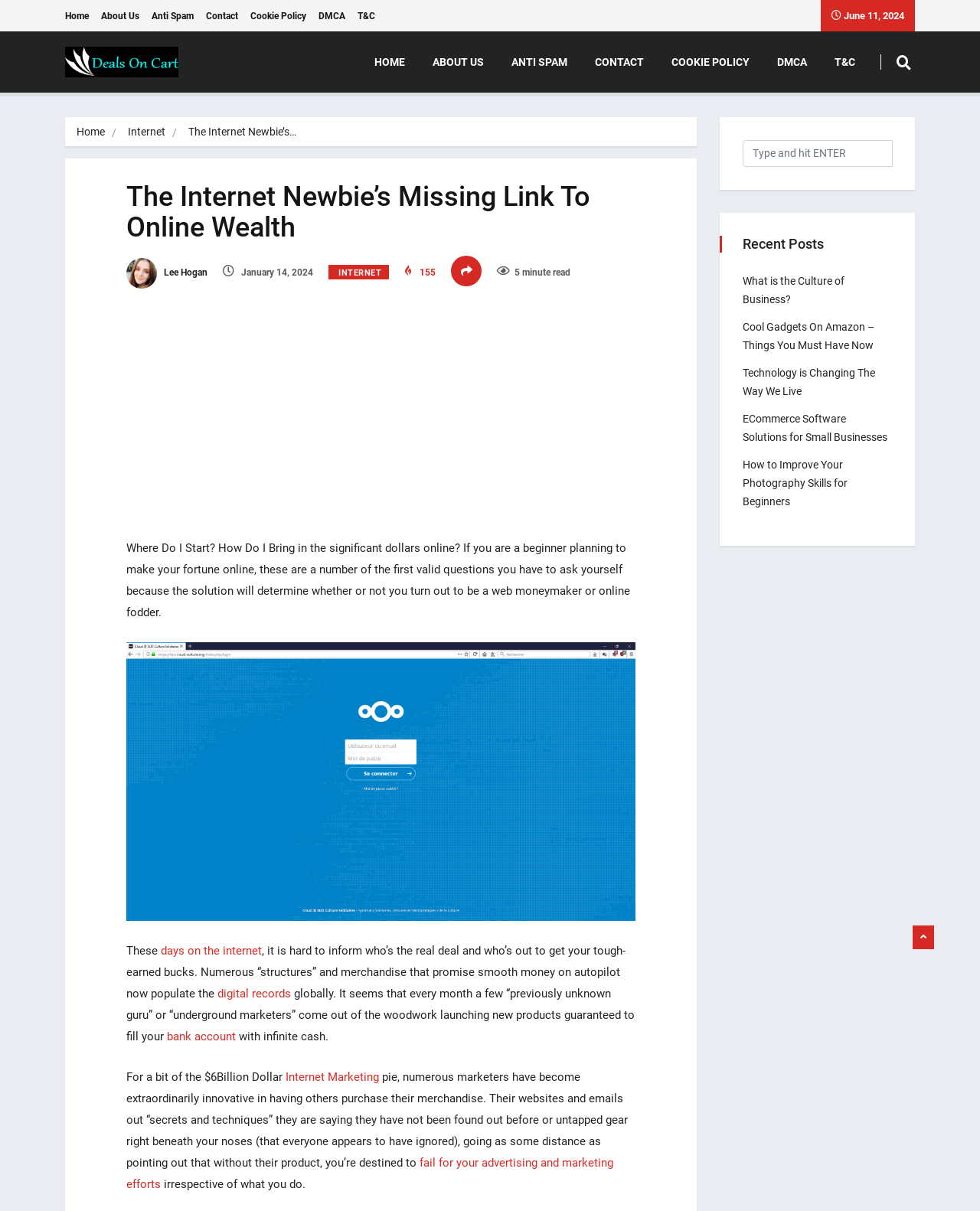Craft a detailed narrative of the webpage's structure and content.

This webpage appears to be a blog or article page focused on online wealth and internet marketing. At the top, there is a navigation menu with links to "Home", "About Us", "Anti Spam", "Contact", "Cookie Policy", and "T&C". Below this, there is a prominent heading that reads "The Internet Newbie’s Missing Link To Online Wealth".

To the left of the heading, there is a smaller link to "Deals on Cart | Tech Blog" accompanied by an image. Below the heading, there is a section with links to "HOME", "ABOUT US", "ANTI SPAM", "CONTACT", "COOKIE POLICY", and "T&C", which appears to be a secondary navigation menu.

The main content of the page is an article that discusses the challenges of making money online as a beginner. The article is divided into several paragraphs, with headings and links scattered throughout. There are also several images, including one labeled "Online Wealth".

To the right of the main content, there is a sidebar with a search box and a section labeled "Recent Posts" that lists several article links, including "What is the Culture of Business?", "Cool Gadgets On Amazon – Things You Must Have Now", and "Technology is Changing The Way We Live".

At the bottom of the page, there is a button with an icon. Overall, the page has a cluttered but organized layout, with a focus on providing information and resources related to online wealth and internet marketing.